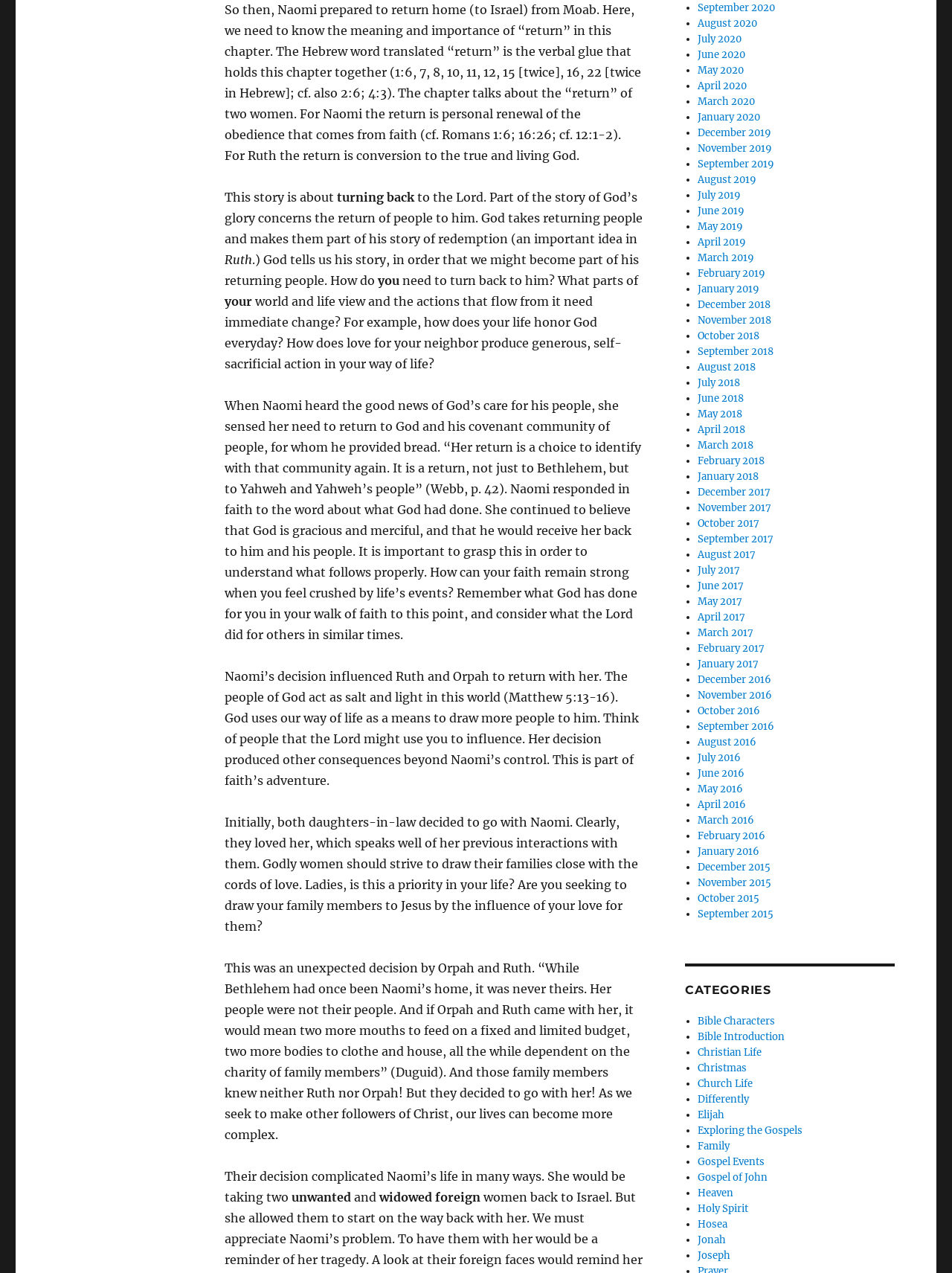Please identify the bounding box coordinates of the clickable area that will fulfill the following instruction: "click May 2020". The coordinates should be in the format of four float numbers between 0 and 1, i.e., [left, top, right, bottom].

[0.733, 0.05, 0.781, 0.06]